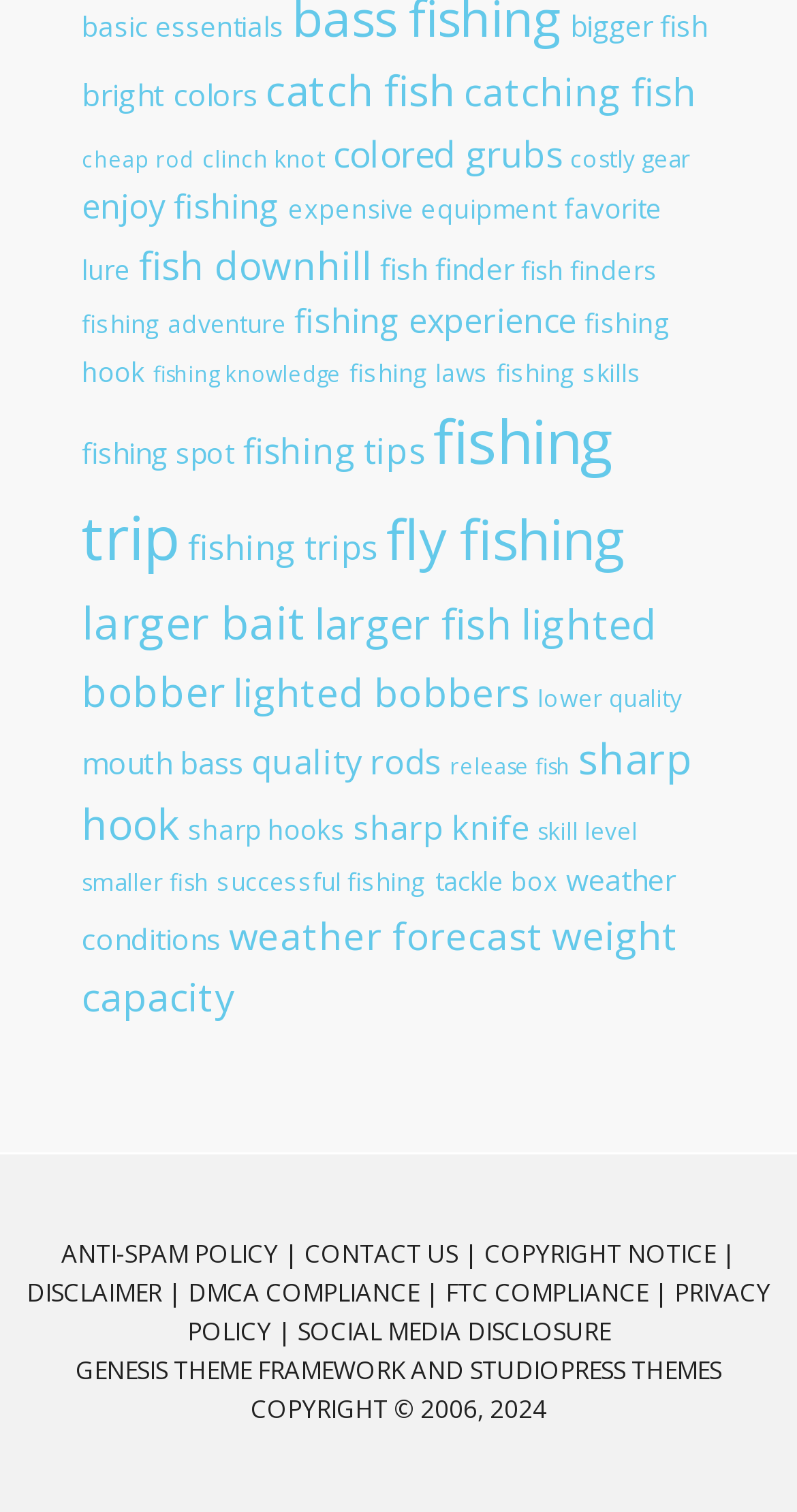Please determine the bounding box coordinates of the element's region to click for the following instruction: "click on 'basic essentials'".

[0.103, 0.005, 0.356, 0.03]